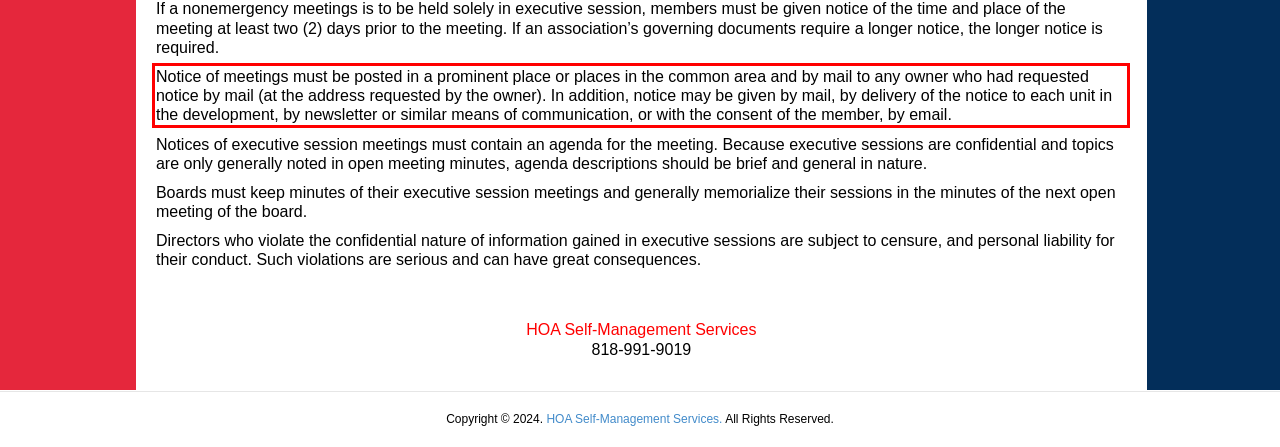Inspect the webpage screenshot that has a red bounding box and use OCR technology to read and display the text inside the red bounding box.

Notice of meetings must be posted in a prominent place or places in the common area and by mail to any owner who had requested notice by mail (at the address requested by the owner). In addition, notice may be given by mail, by delivery of the notice to each unit in the development, by newsletter or similar means of communication, or with the consent of the member, by email.